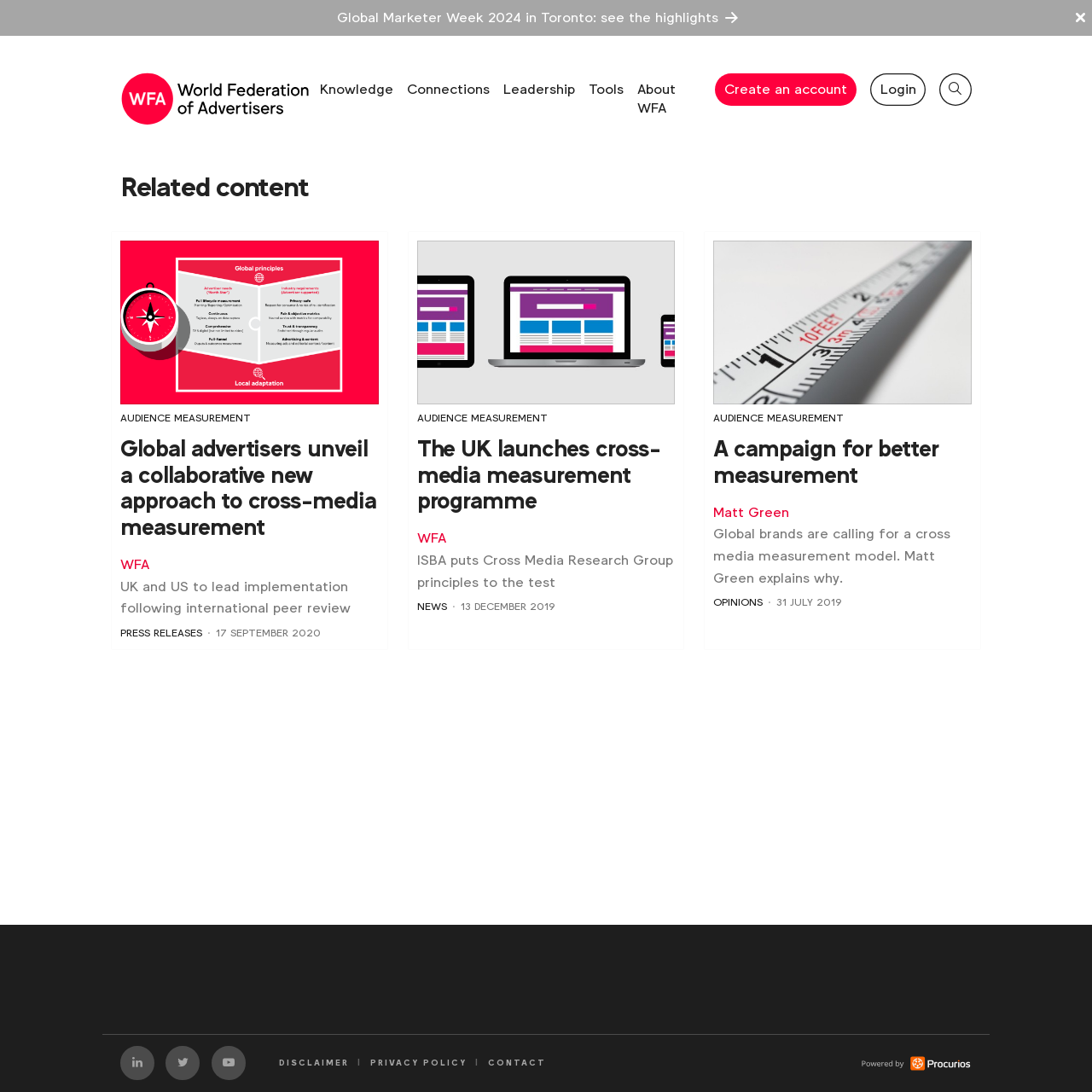Provide the bounding box coordinates of the section that needs to be clicked to accomplish the following instruction: "Read more about 'Global advertisers unveil a collaborative new approach to cross-media measurement'."

[0.11, 0.221, 0.347, 0.587]